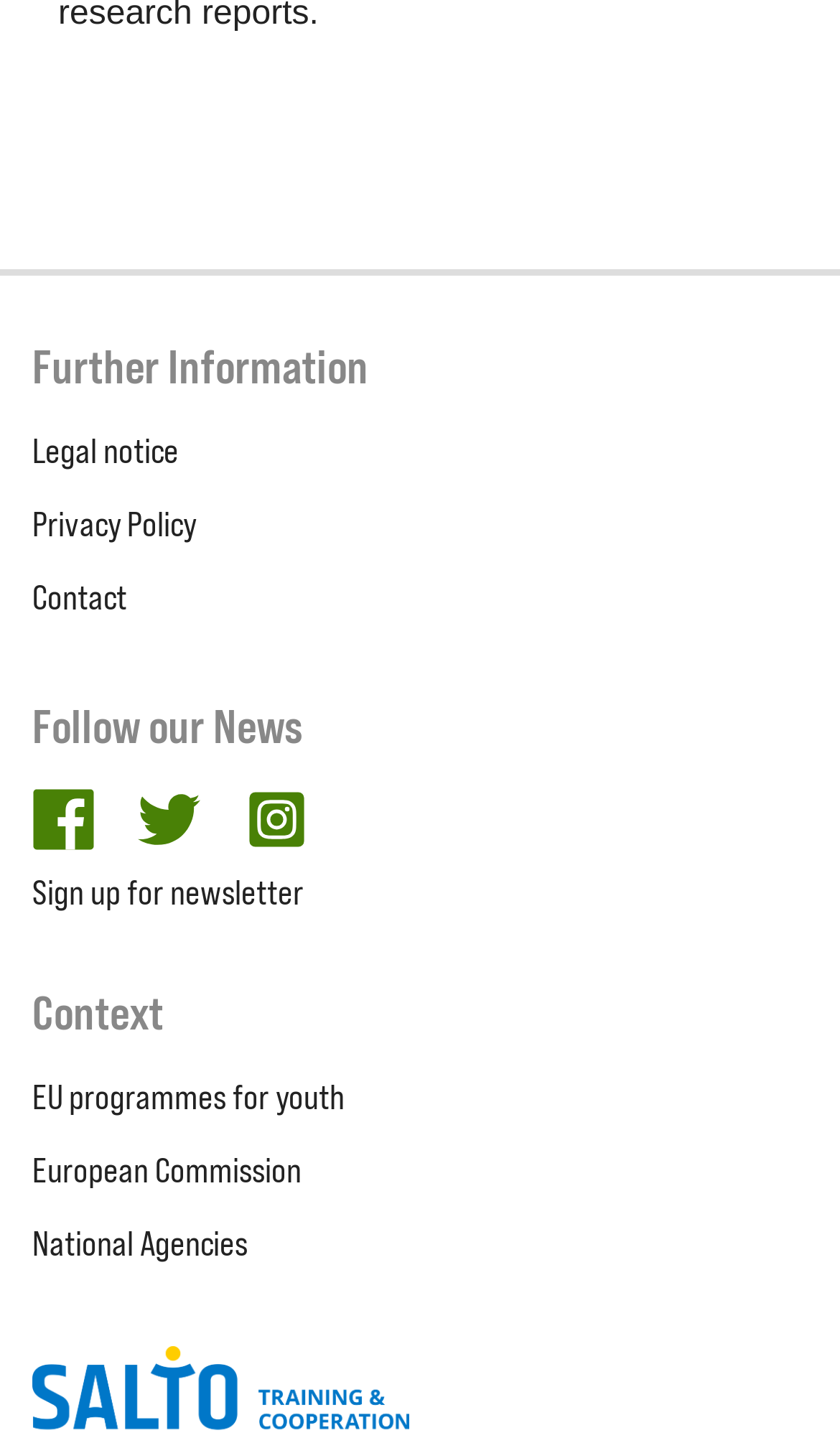Determine the bounding box coordinates of the element that should be clicked to execute the following command: "Learn more about EU programmes for youth".

[0.038, 0.738, 0.962, 0.789]